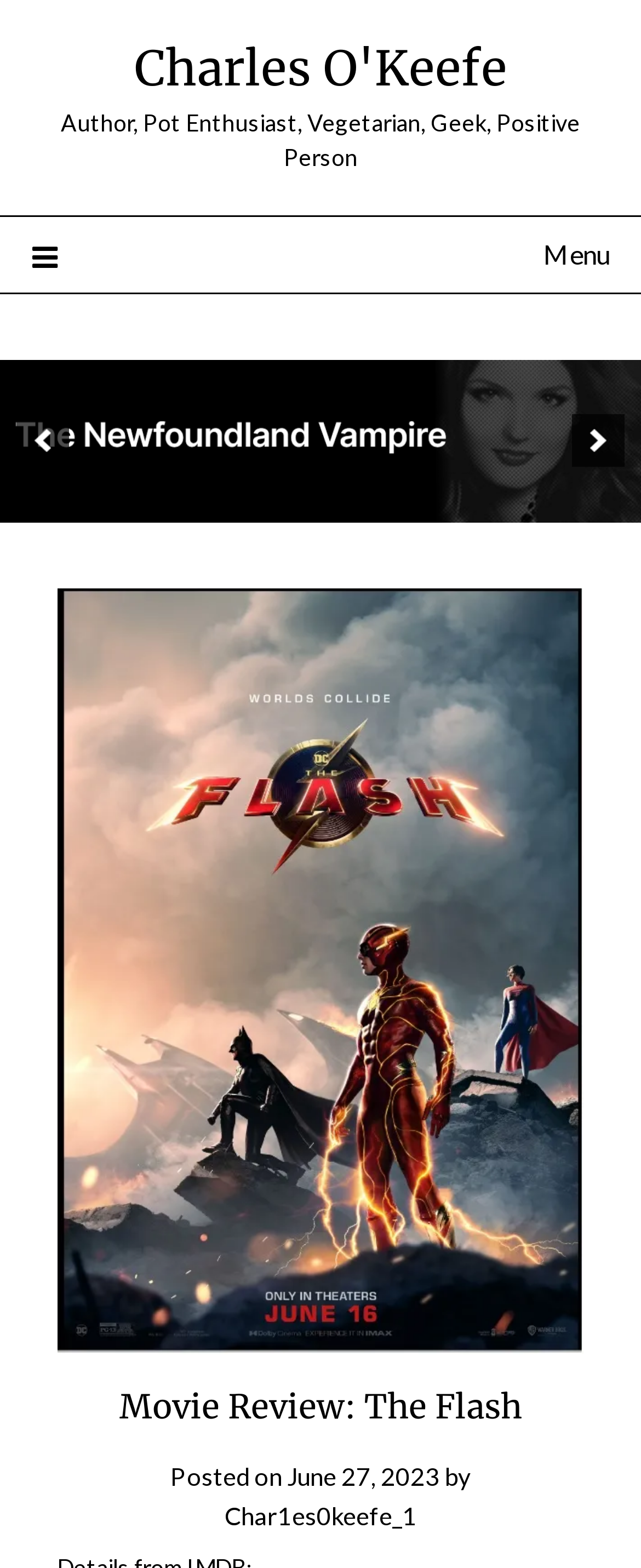Analyze the image and answer the question with as much detail as possible: 
What is the author's profession?

Based on the webpage, the author's profession is mentioned as 'Author' in the static text 'Author, Pot Enthusiast, Vegetarian, Geek, Positive Person'.